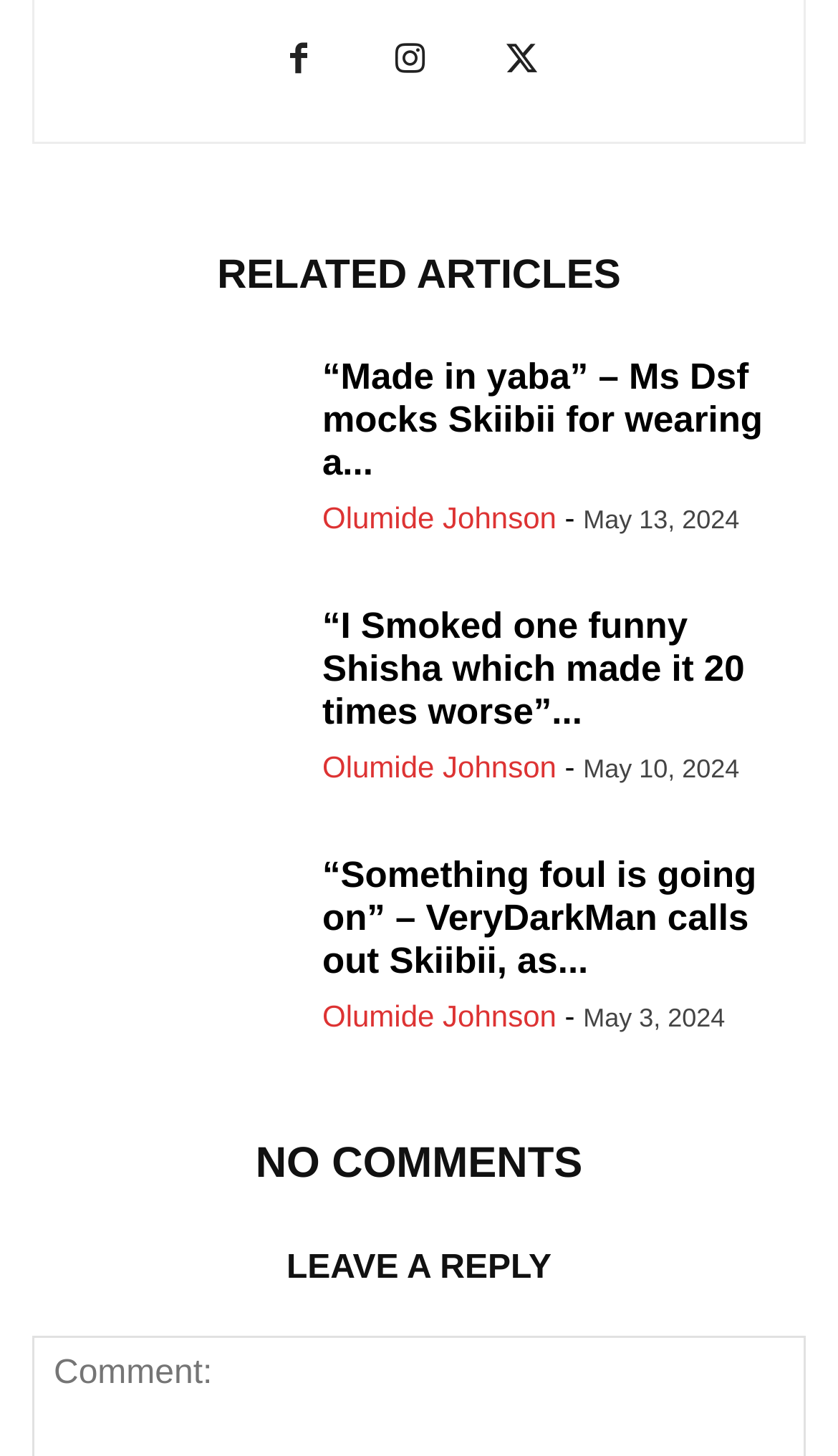Indicate the bounding box coordinates of the clickable region to achieve the following instruction: "View the article about Popular actress Dorcas Shola Fapson Lands in the Hospital after wild night out."

[0.038, 0.416, 0.346, 0.549]